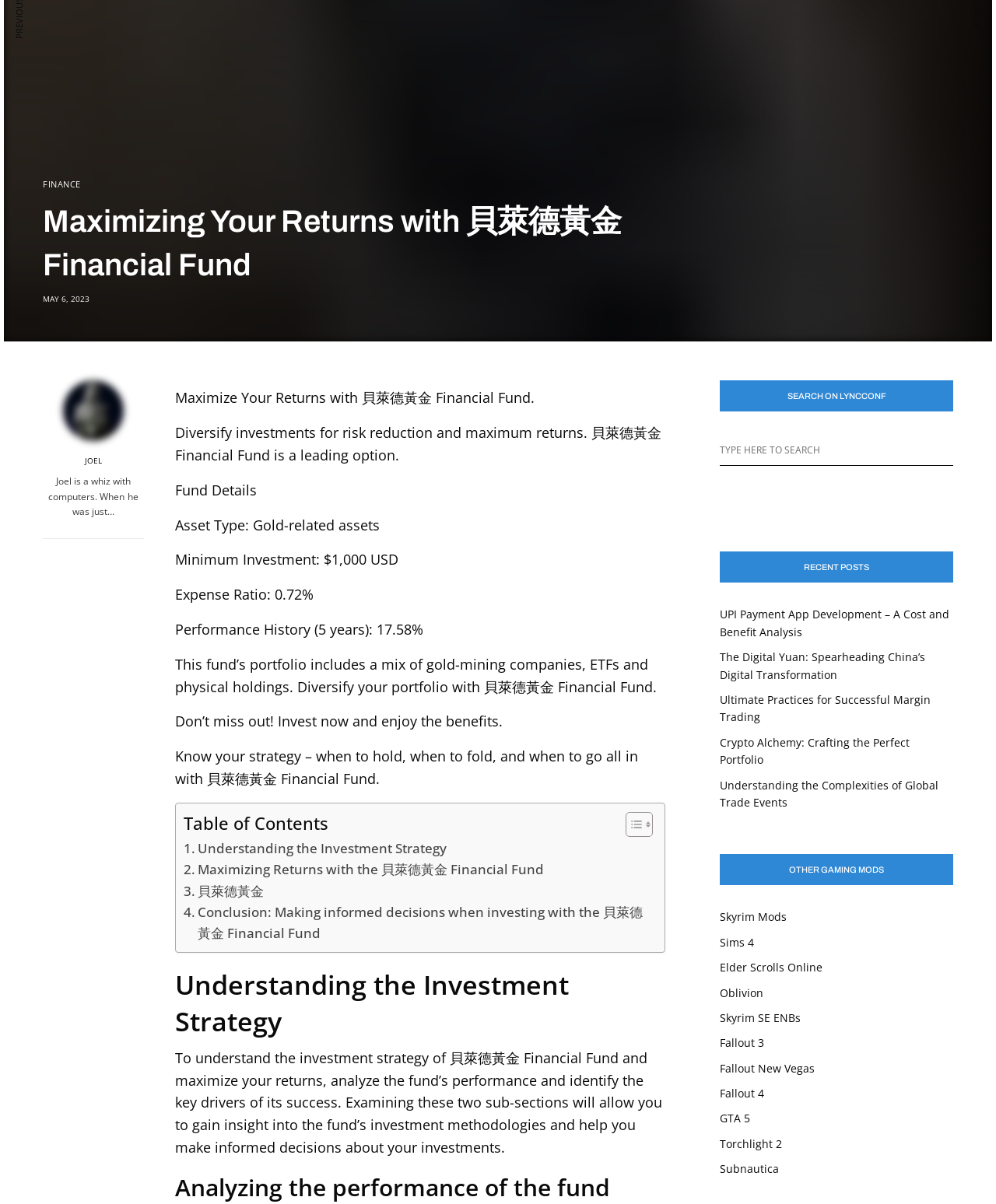Please provide the bounding box coordinate of the region that matches the element description: Skyrim SE ENBs. Coordinates should be in the format (top-left x, top-left y, bottom-right x, bottom-right y) and all values should be between 0 and 1.

[0.723, 0.839, 0.804, 0.851]